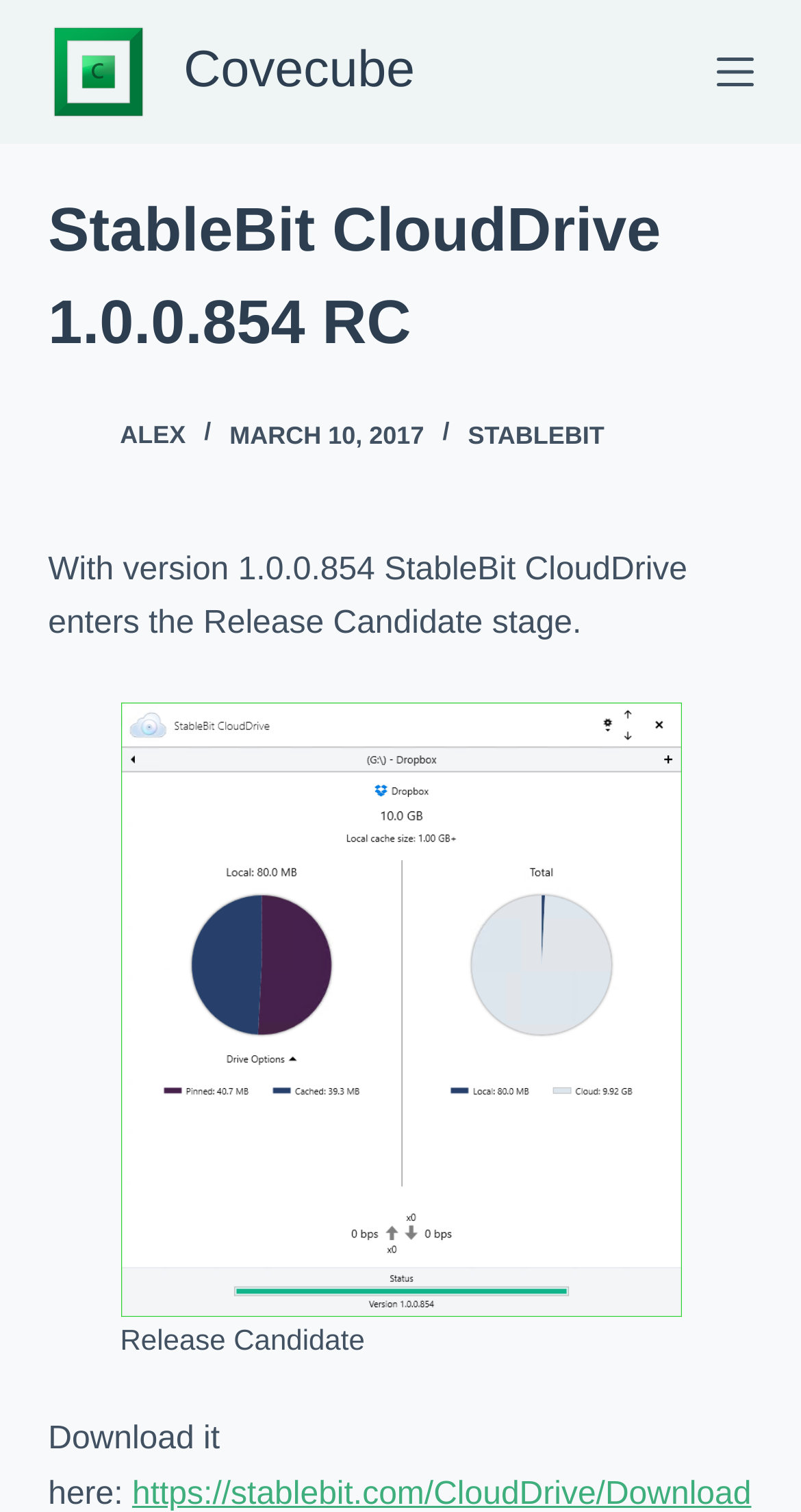Specify the bounding box coordinates of the element's region that should be clicked to achieve the following instruction: "Click the Subscribe button". The bounding box coordinates consist of four float numbers between 0 and 1, in the format [left, top, right, bottom].

None